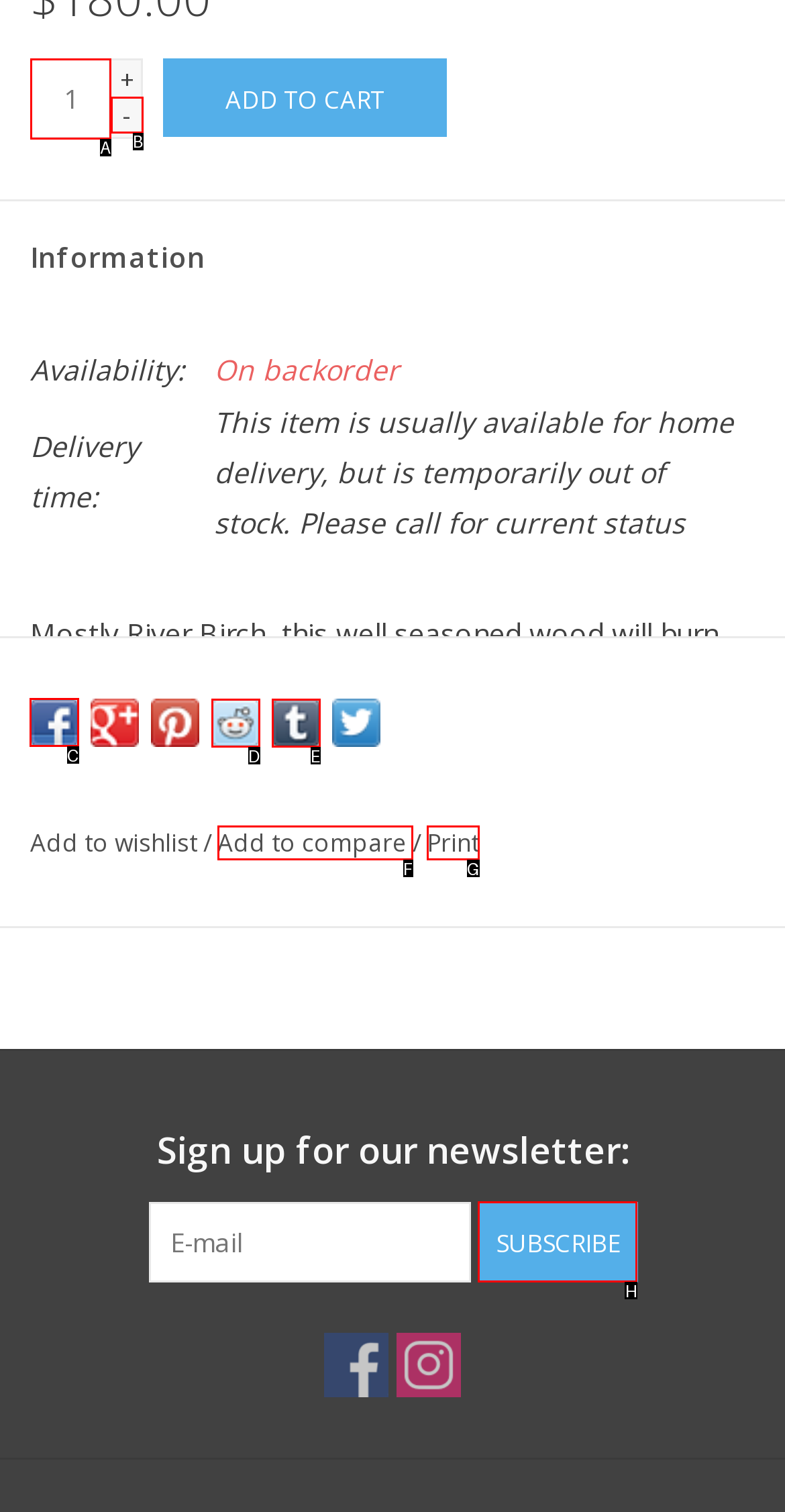To execute the task: Share on Facebook, which one of the highlighted HTML elements should be clicked? Answer with the option's letter from the choices provided.

C